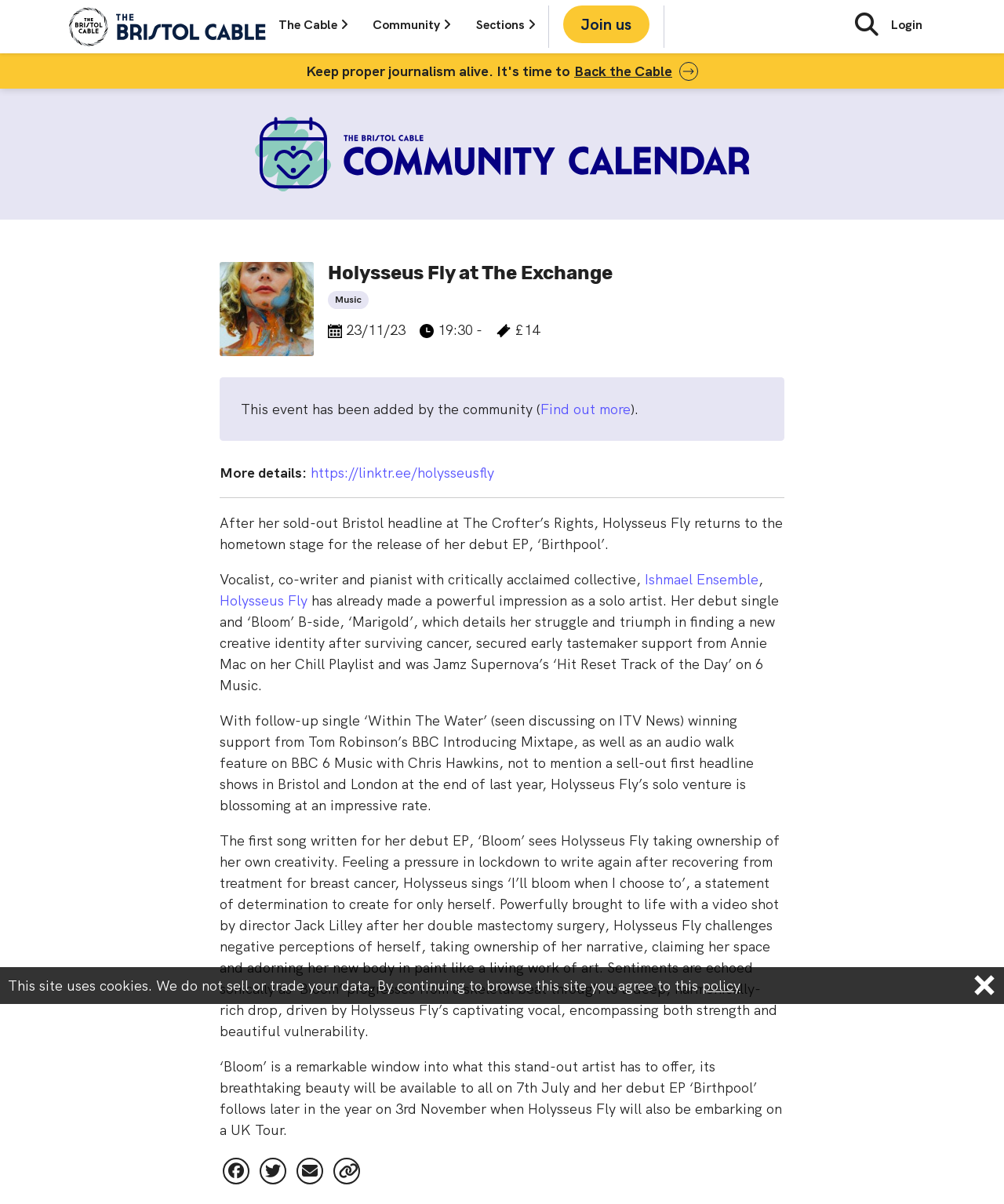Specify the bounding box coordinates of the area to click in order to follow the given instruction: "Click on Projects."

None